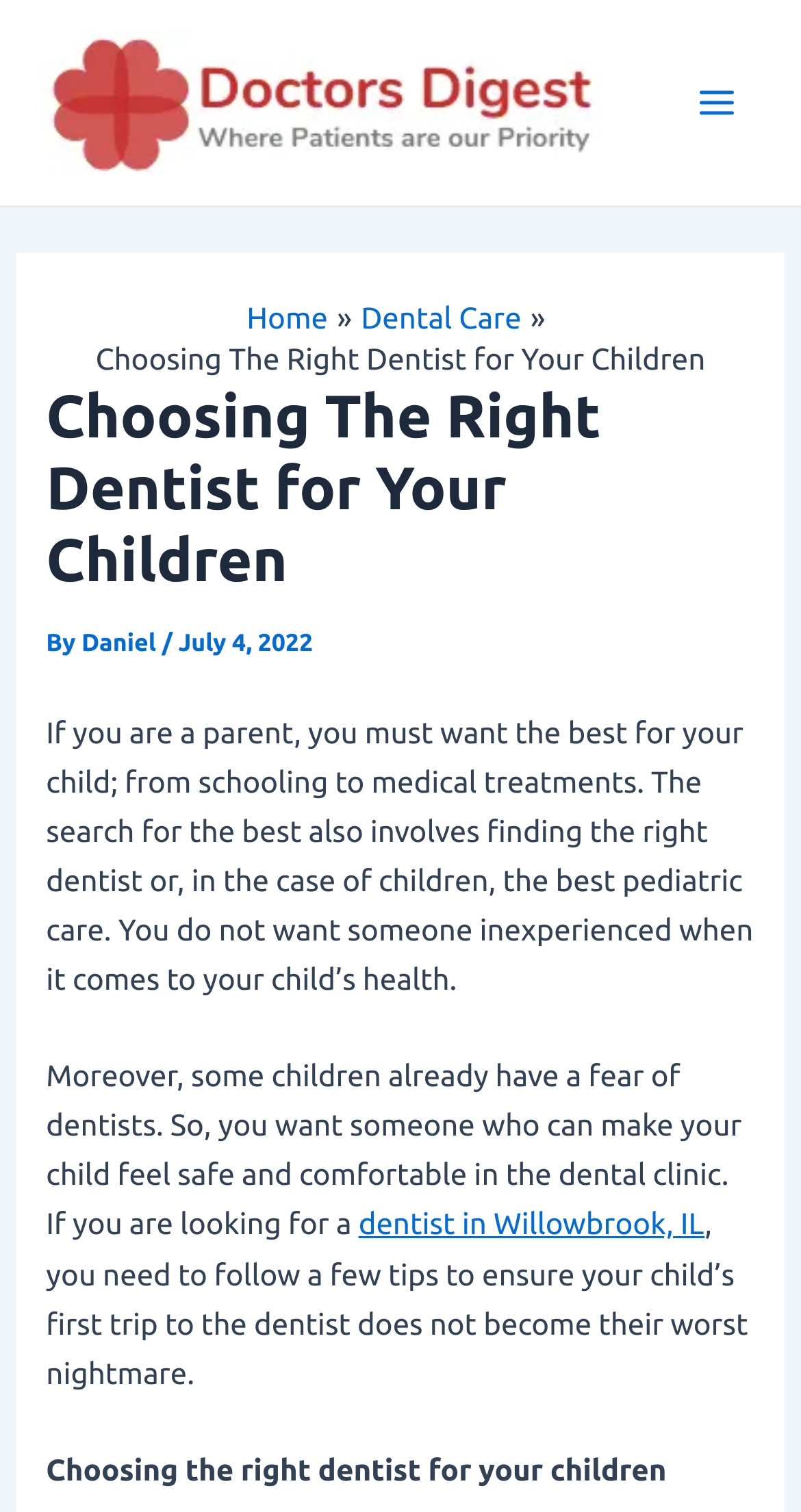What is the location mentioned in the article?
Give a thorough and detailed response to the question.

The location mentioned in the article is Willowbrook, IL, which is mentioned in the sentence 'If you are looking for a dentist in Willowbrook, IL, you need to follow a few tips...'.